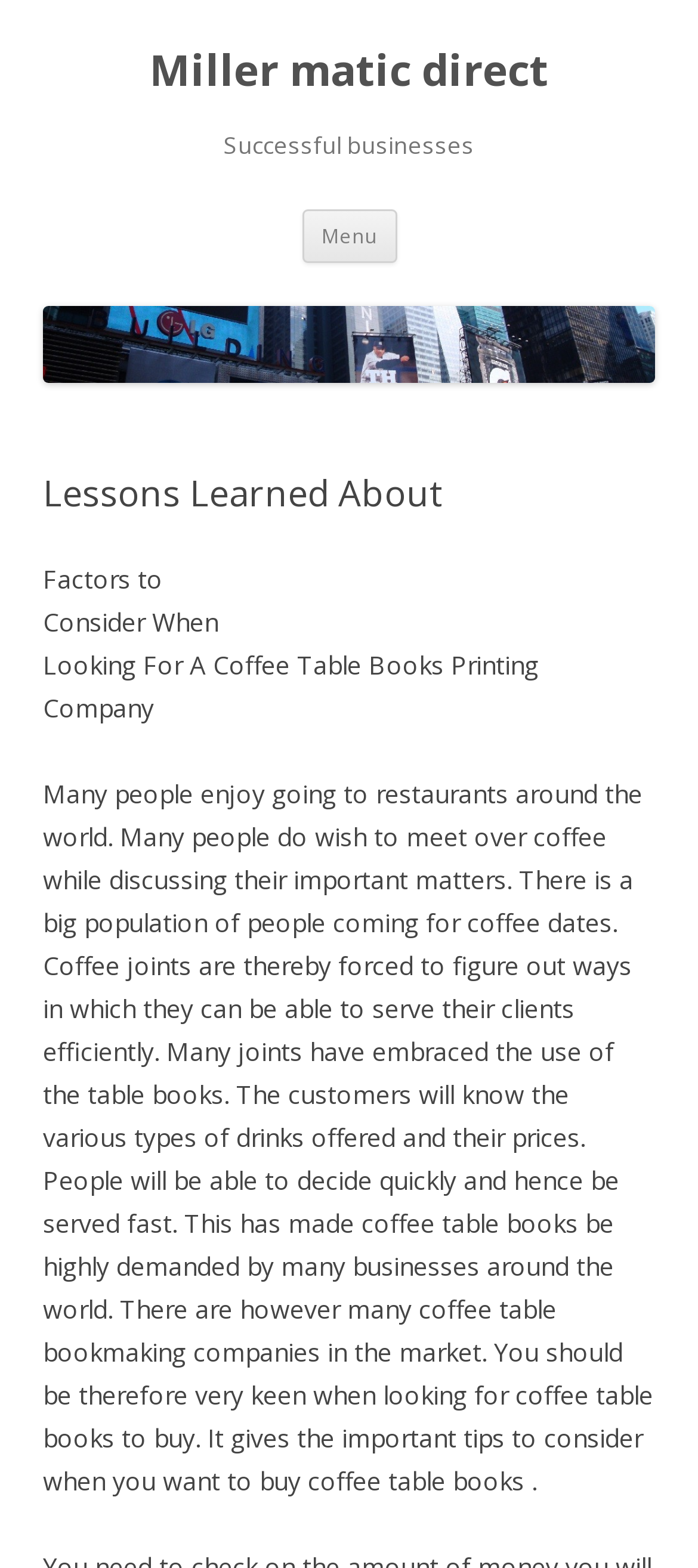Based on the element description, predict the bounding box coordinates (top-left x, top-left y, bottom-right x, bottom-right y) for the UI element in the screenshot: Menu

[0.432, 0.133, 0.568, 0.167]